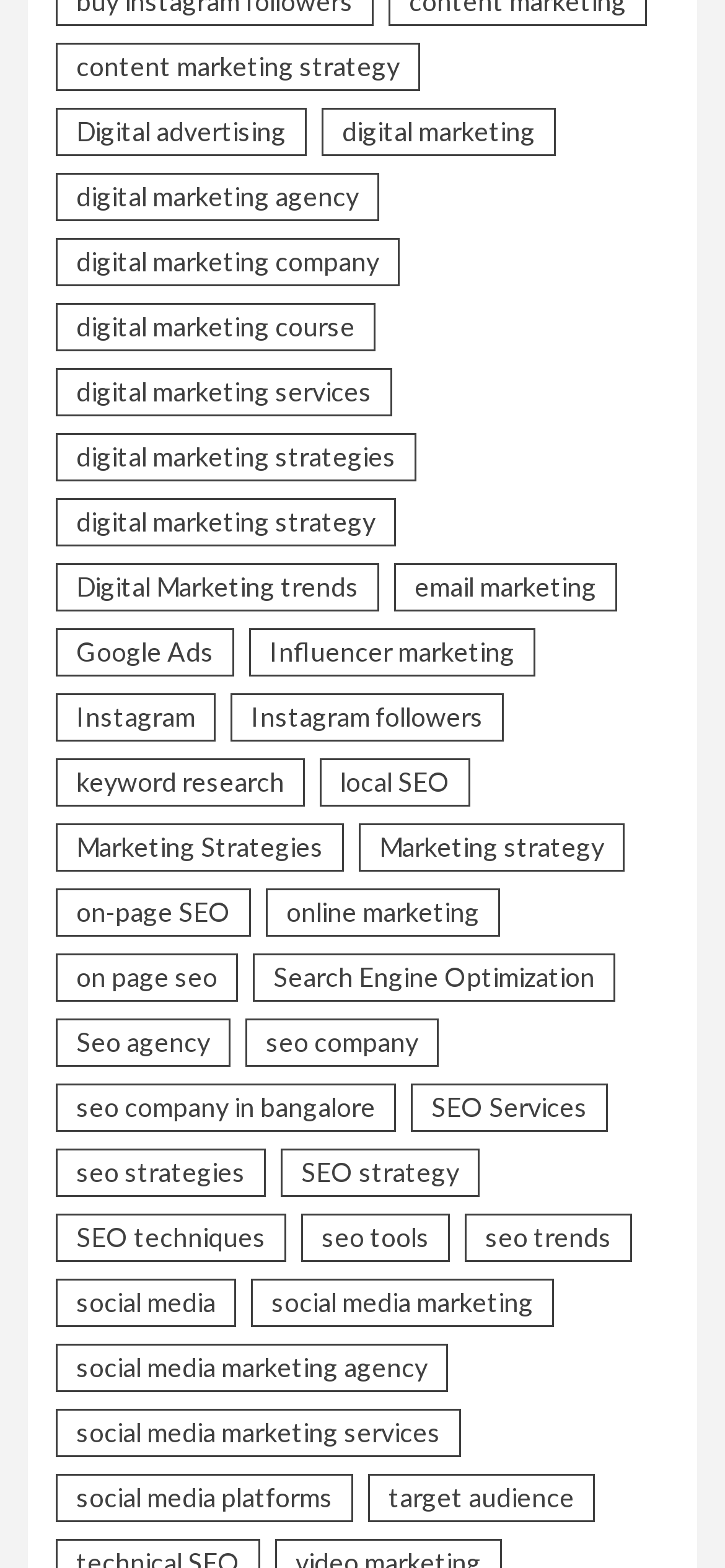Please identify the bounding box coordinates of the clickable region that I should interact with to perform the following instruction: "Read about email marketing". The coordinates should be expressed as four float numbers between 0 and 1, i.e., [left, top, right, bottom].

[0.544, 0.359, 0.851, 0.39]